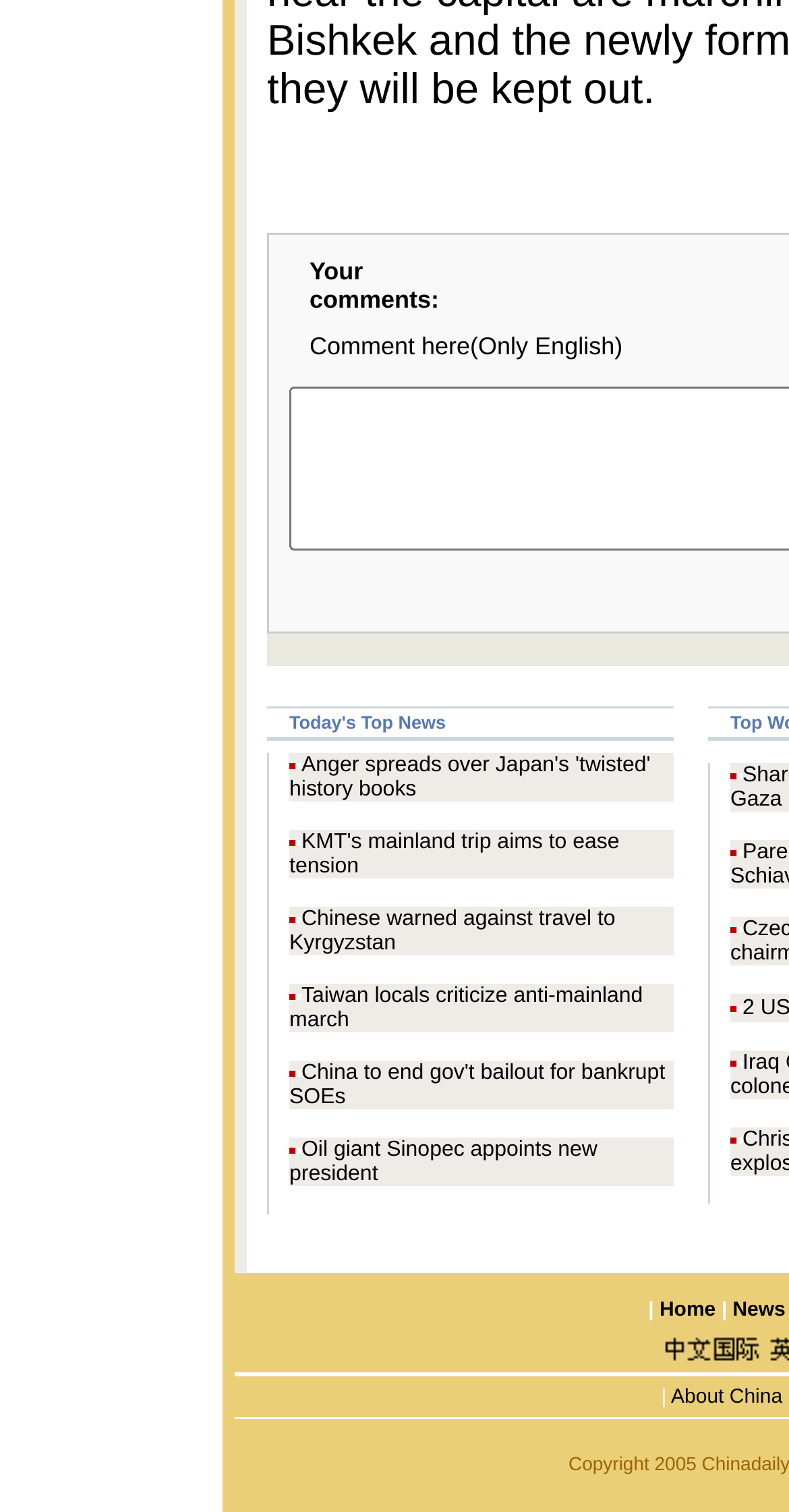Bounding box coordinates are specified in the format (top-left x, top-left y, bottom-right x, bottom-right y). All values are floating point numbers bounded between 0 and 1. Please provide the bounding box coordinate of the region this sentence describes: Taiwan locals criticize anti-mainland march

[0.367, 0.651, 0.815, 0.683]